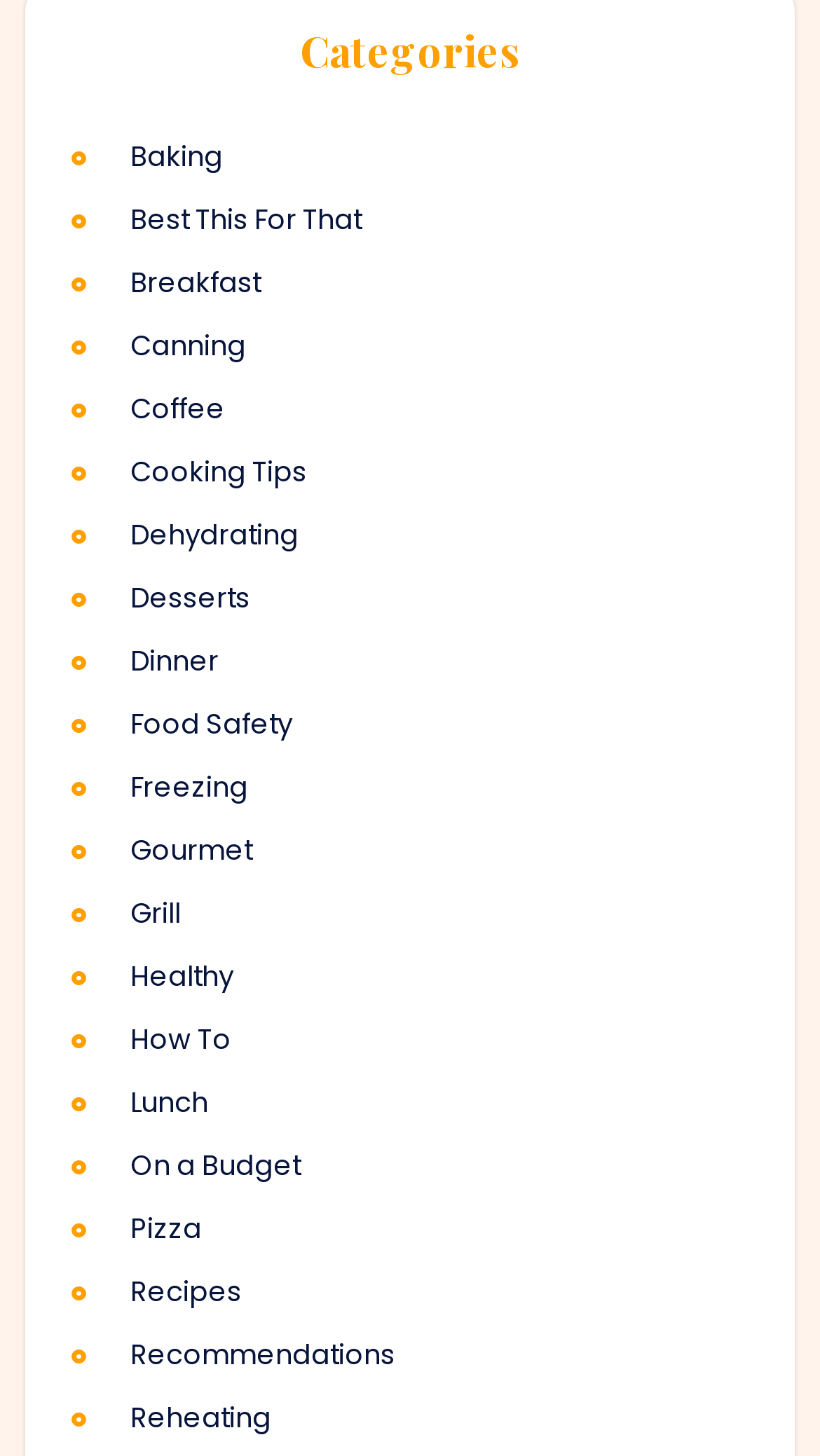Provide the bounding box coordinates of the HTML element this sentence describes: "Terms Of Use". The bounding box coordinates consist of four float numbers between 0 and 1, i.e., [left, top, right, bottom].

None